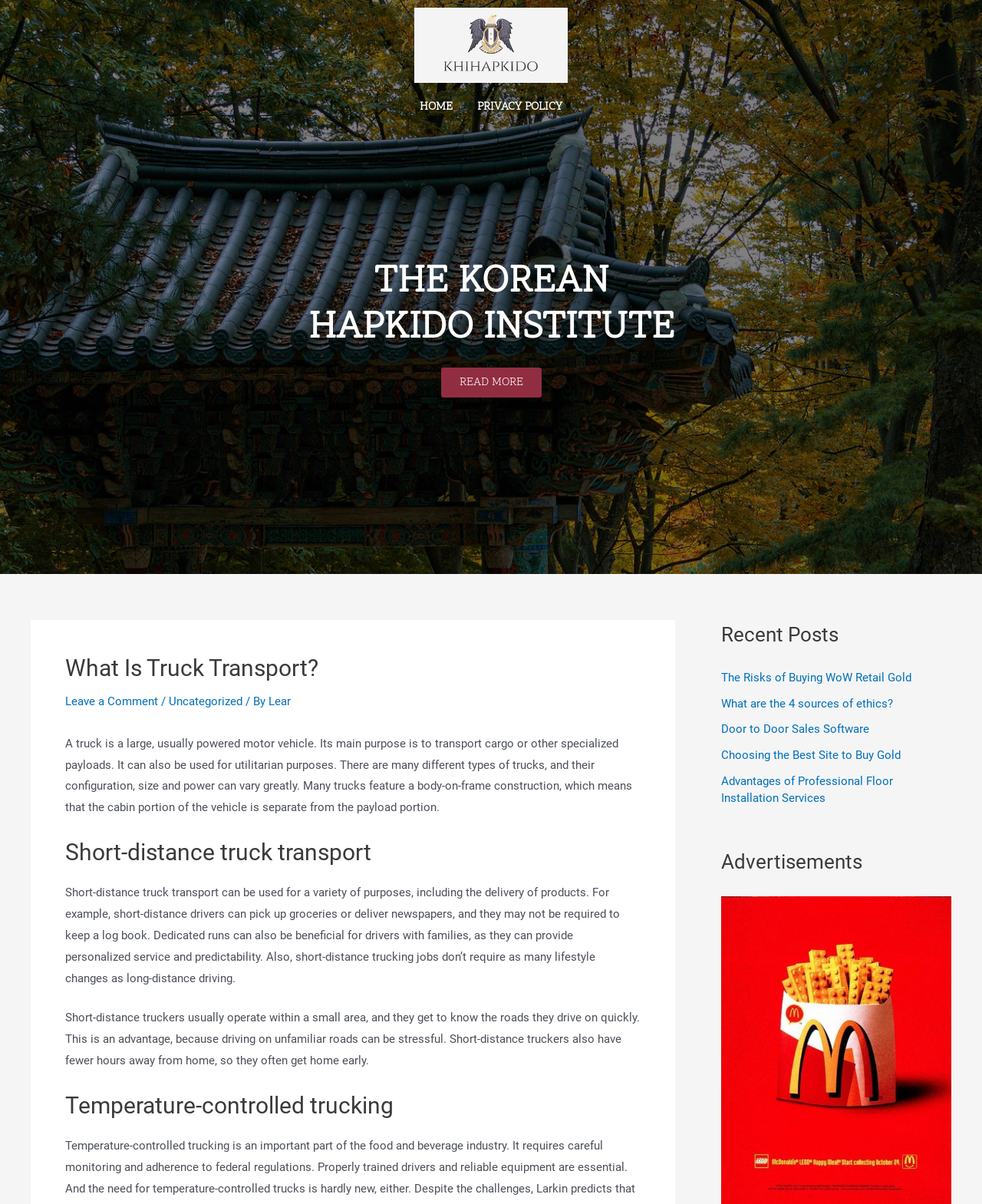Using the description: "Lear", determine the UI element's bounding box coordinates. Ensure the coordinates are in the format of four float numbers between 0 and 1, i.e., [left, top, right, bottom].

[0.273, 0.577, 0.296, 0.588]